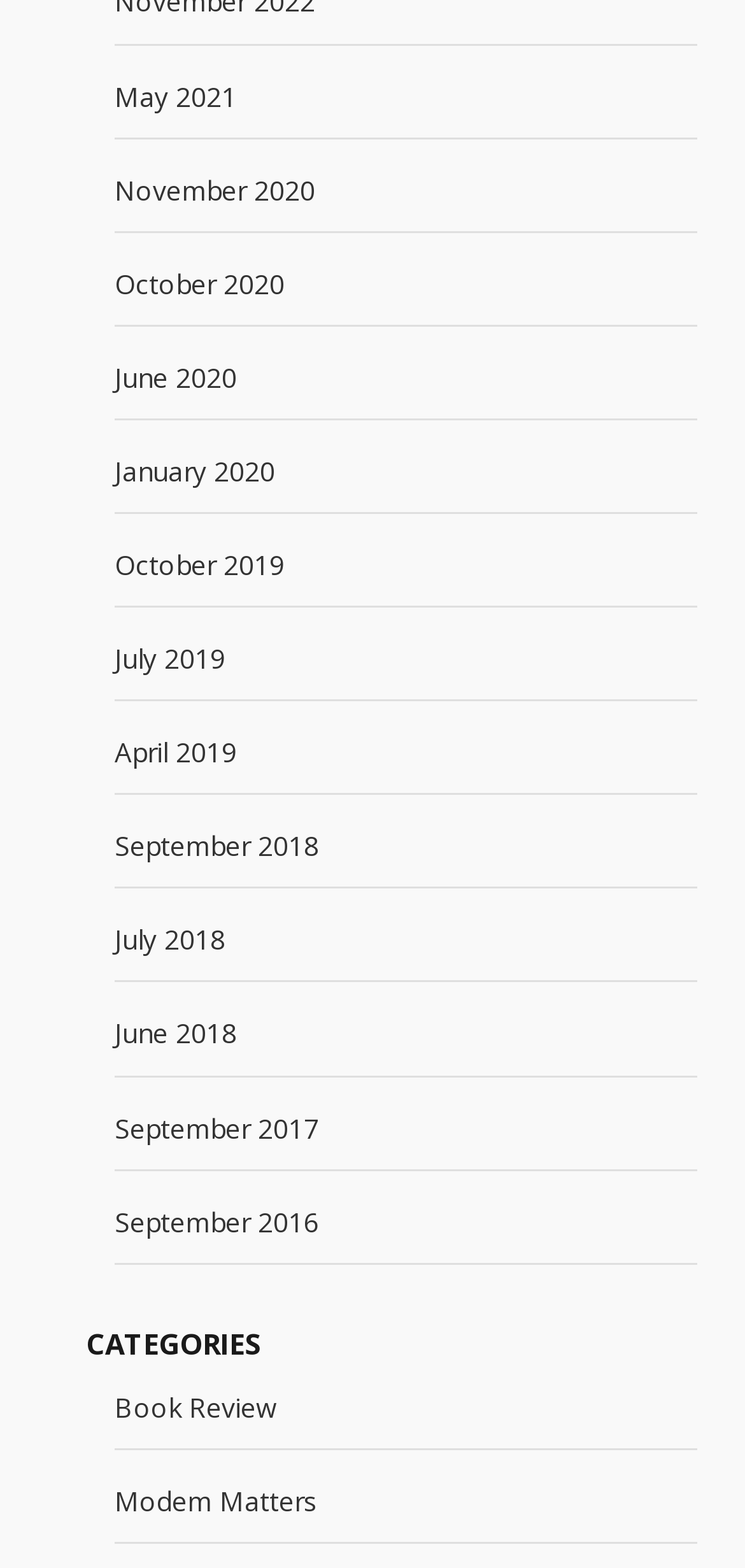How many links are related to modem matters?
Please provide a comprehensive answer based on the visual information in the image.

I searched the webpage for links related to modem matters and found only one link with the text 'Modem Matters'.